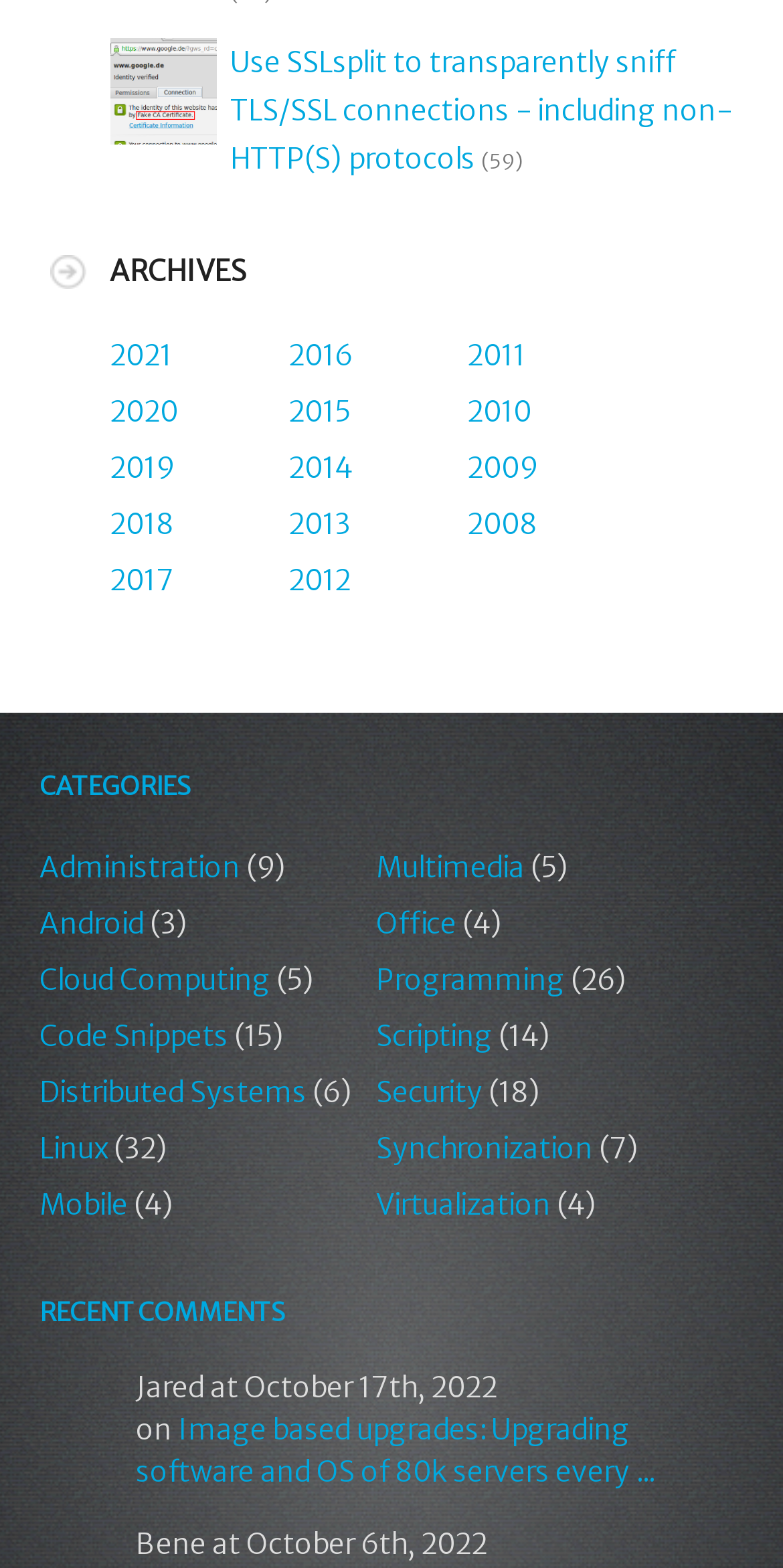Please specify the bounding box coordinates of the clickable region to carry out the following instruction: "Read the article about image based upgrades". The coordinates should be four float numbers between 0 and 1, in the format [left, top, right, bottom].

[0.173, 0.9, 0.835, 0.95]